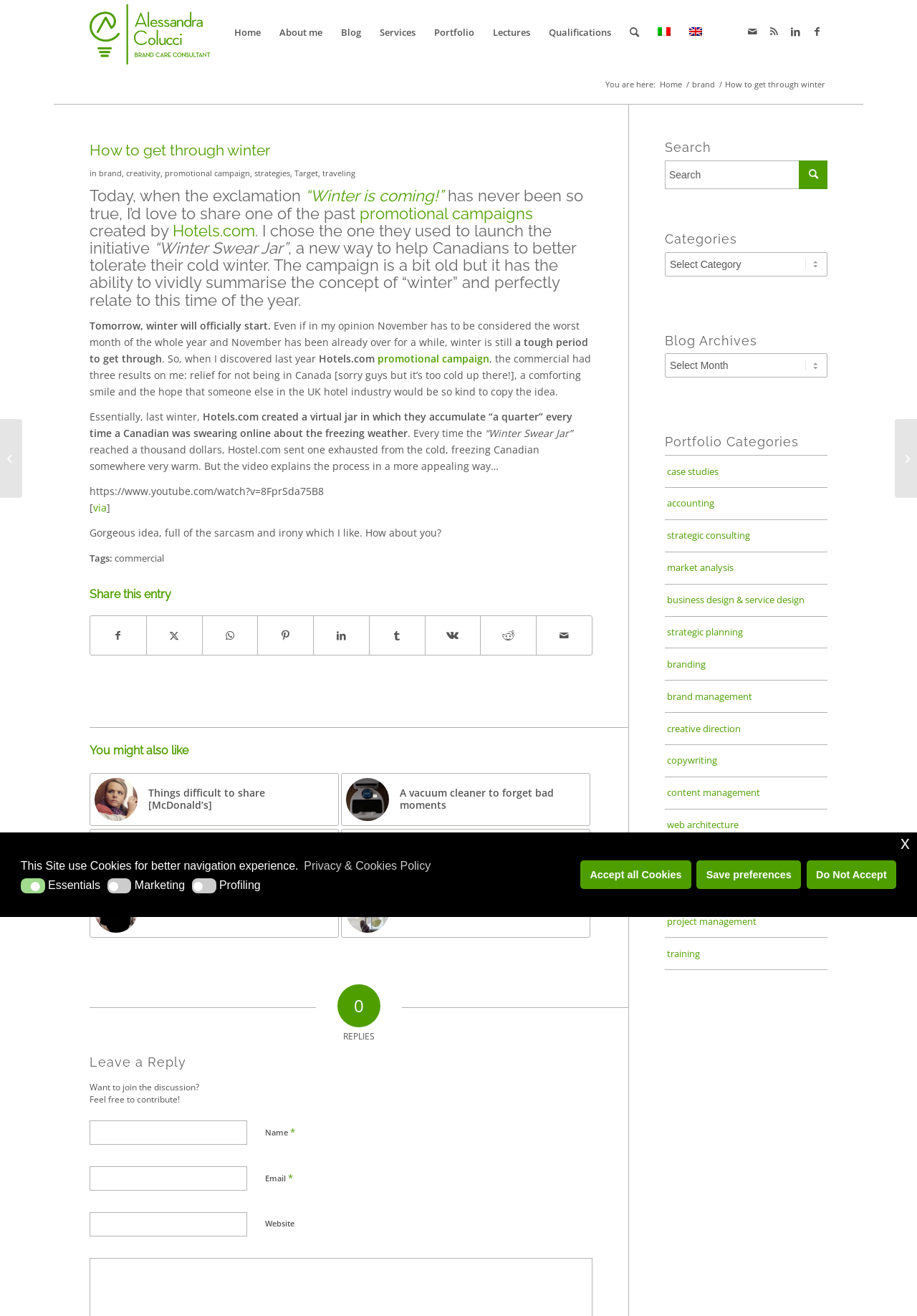Determine the bounding box coordinates of the area to click in order to meet this instruction: "Visit the 'About me' page".

[0.295, 0.0, 0.362, 0.049]